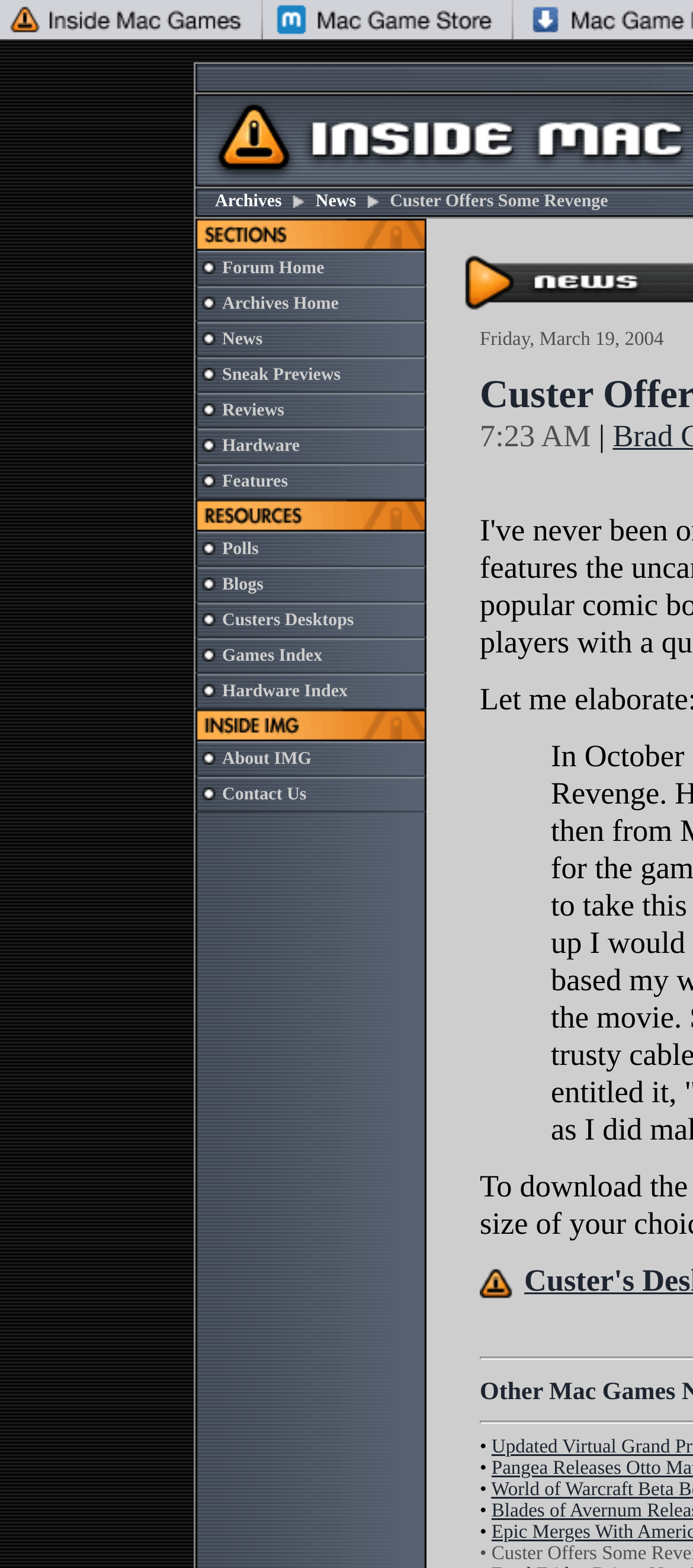Find the bounding box coordinates for the area you need to click to carry out the instruction: "Go to News". The coordinates should be four float numbers between 0 and 1, indicated as [left, top, right, bottom].

[0.455, 0.122, 0.514, 0.135]